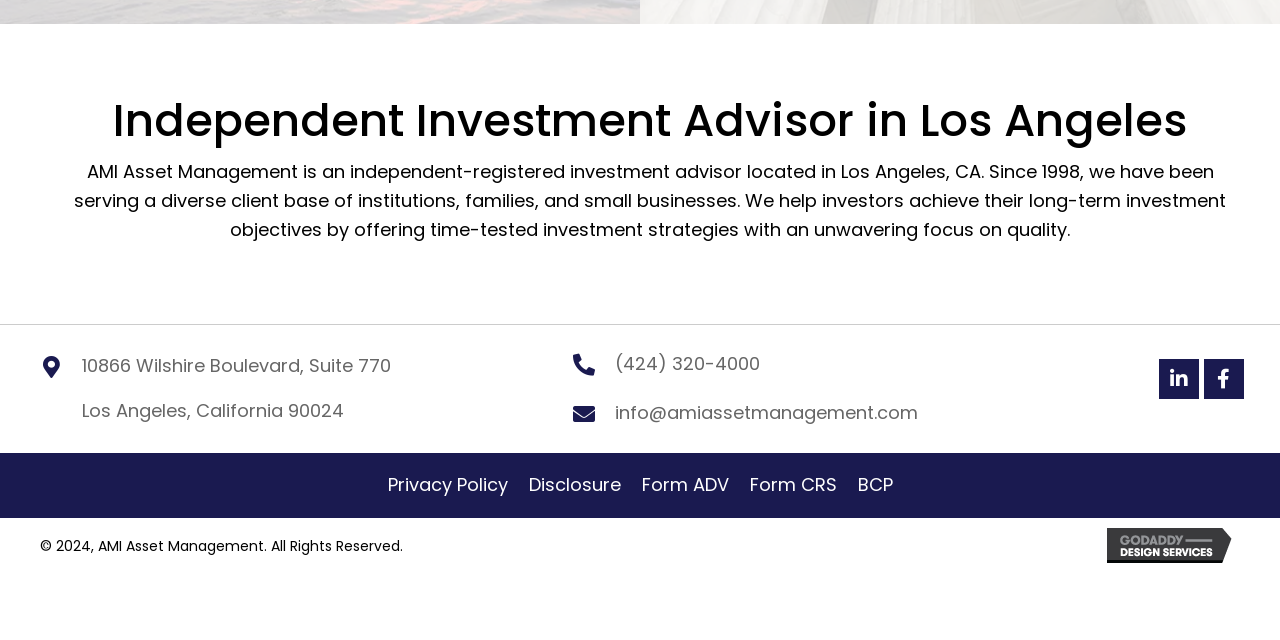Based on the element description: "Los Angeles, California 90024", identify the UI element and provide its bounding box coordinates. Use four float numbers between 0 and 1, [left, top, right, bottom].

[0.064, 0.622, 0.269, 0.661]